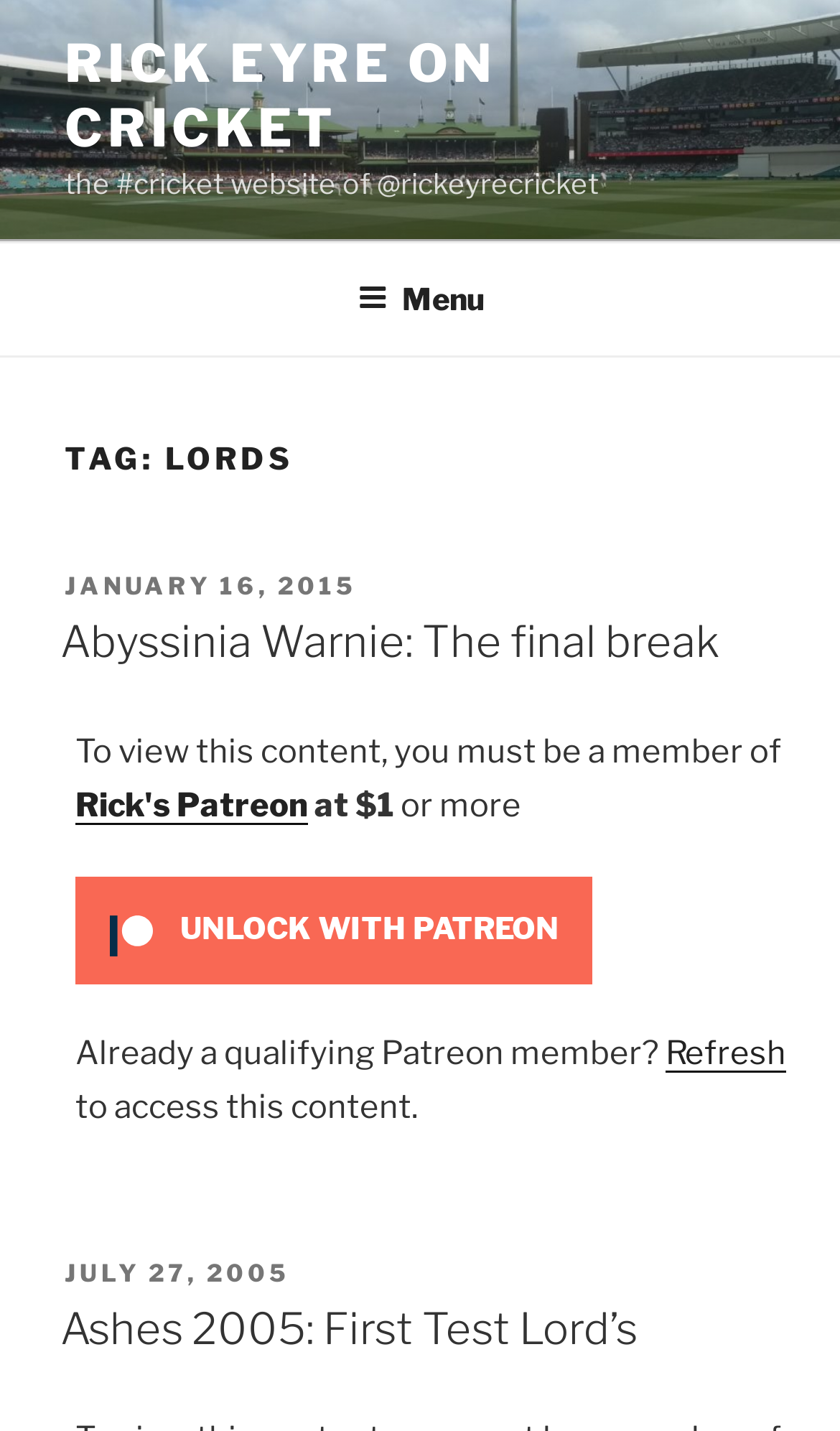Specify the bounding box coordinates of the area to click in order to follow the given instruction: "Click on the 'RICK EYRE ON CRICKET' link."

[0.077, 0.023, 0.59, 0.111]